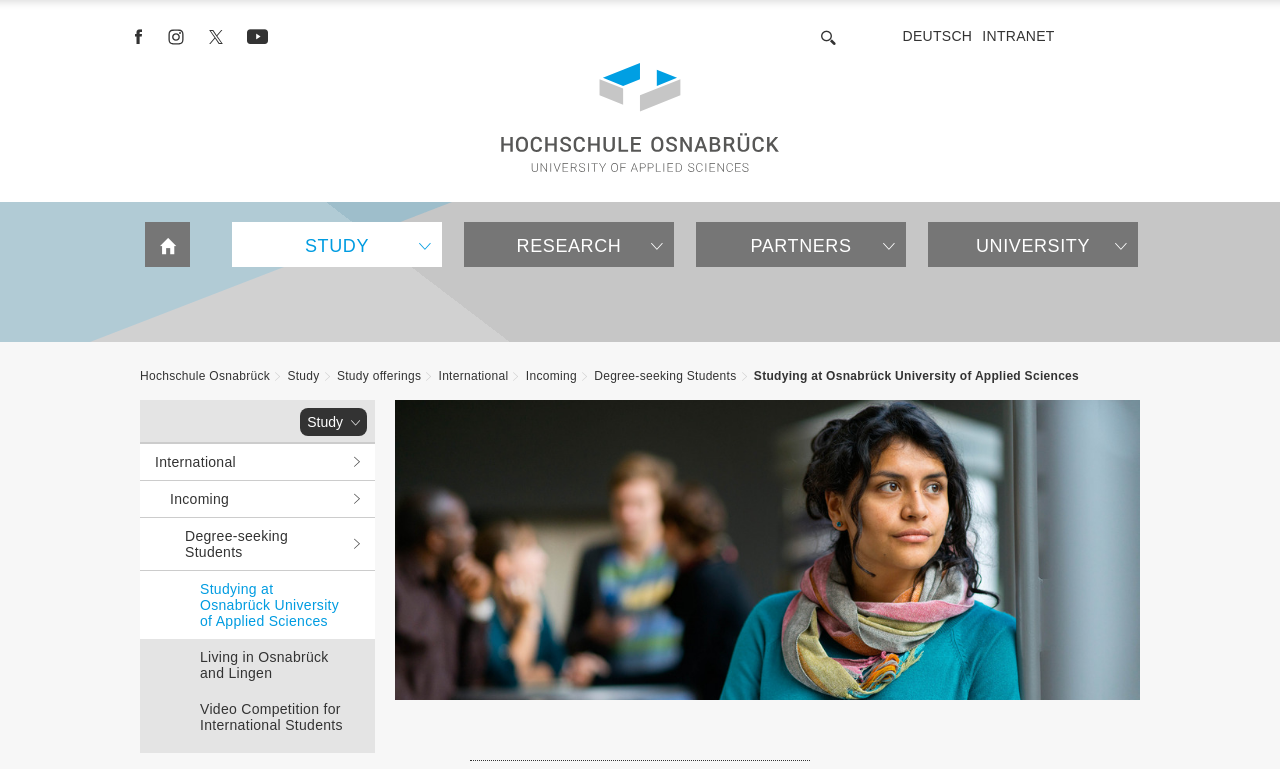What are the social media platforms listed?
Please provide a detailed and comprehensive answer to the question.

I found the answer by examining the navigation section of the webpage, where I found links to various social media platforms, including FACEBOOK, INSTAGRAM, TWITTER, and YOUTUBE, represented by their respective icons.